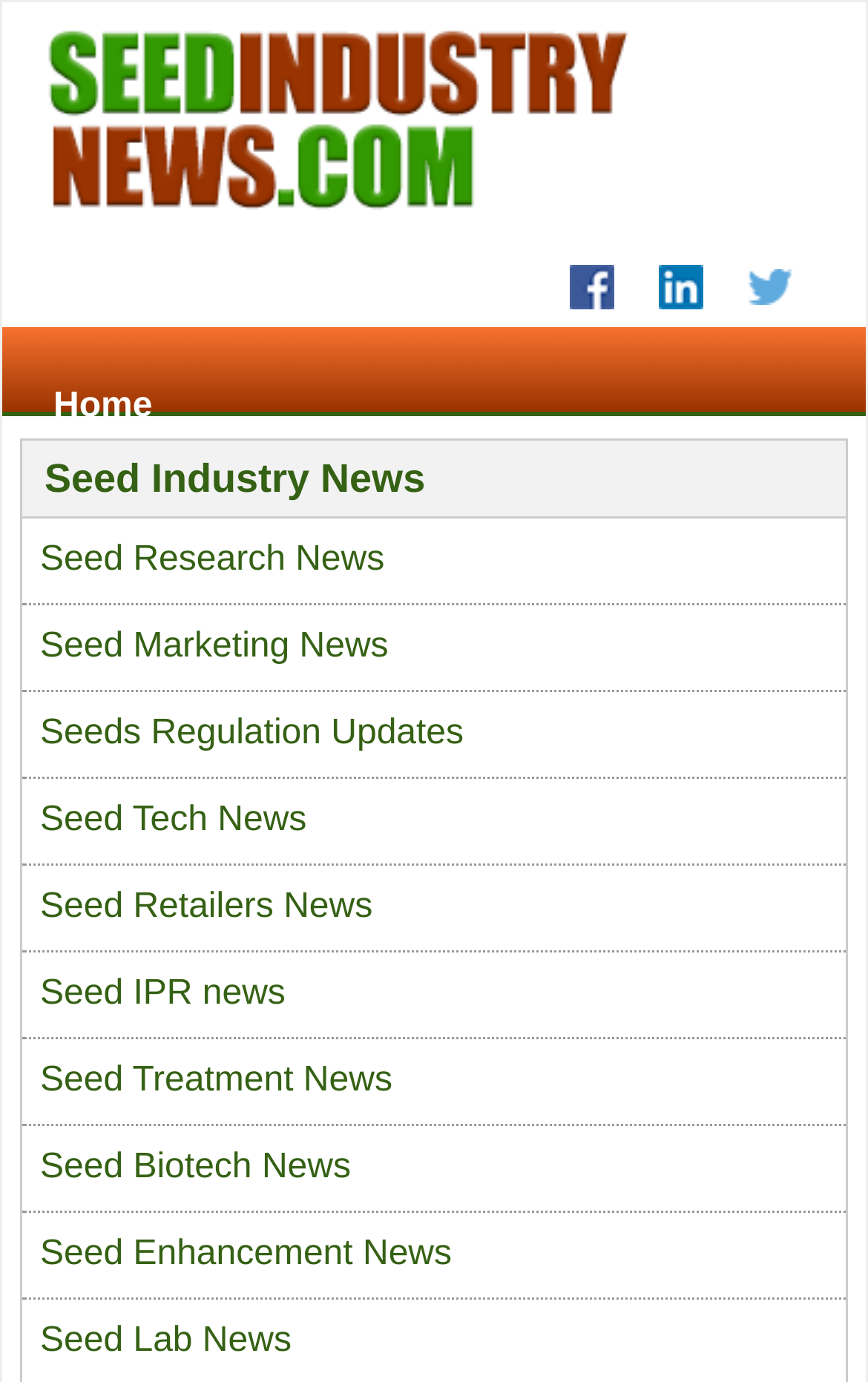Determine the bounding box coordinates of the section to be clicked to follow the instruction: "Check Seed Enhancement News". The coordinates should be given as four float numbers between 0 and 1, formatted as [left, top, right, bottom].

[0.046, 0.894, 0.521, 0.921]